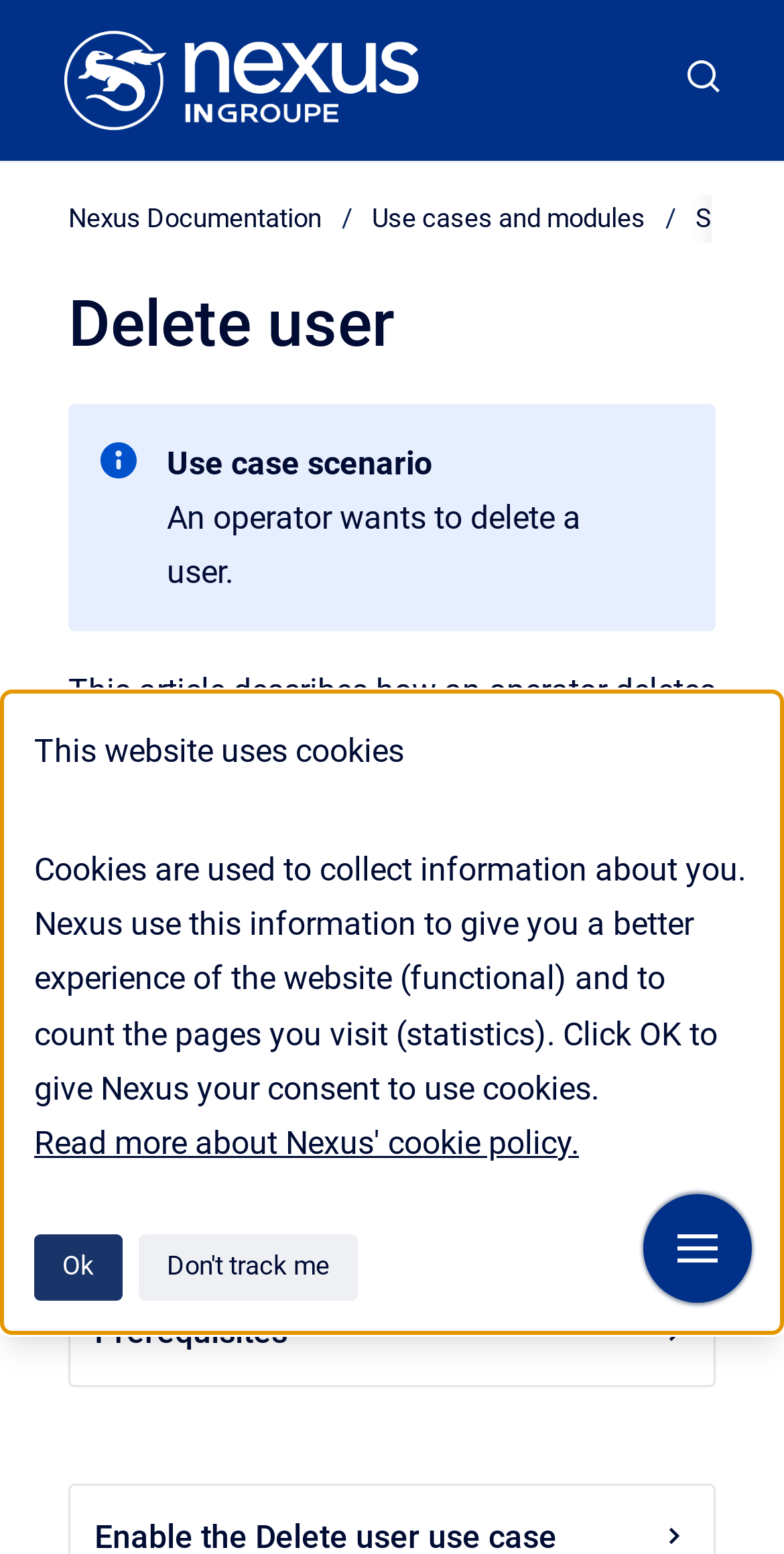Please identify the bounding box coordinates of the clickable element to fulfill the following instruction: "go to homepage". The coordinates should be four float numbers between 0 and 1, i.e., [left, top, right, bottom].

[0.041, 0.0, 0.575, 0.103]